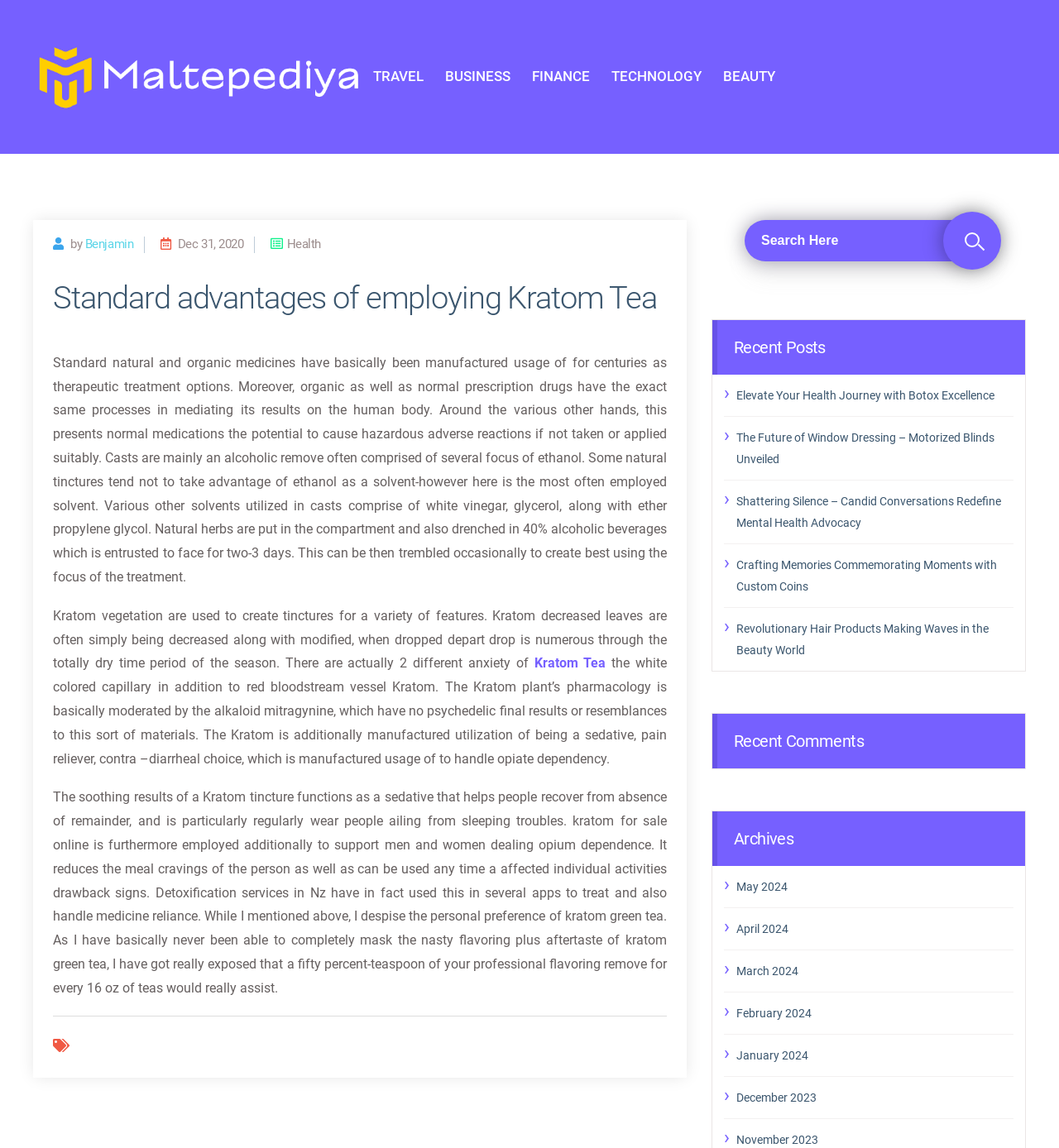Please specify the bounding box coordinates of the region to click in order to perform the following instruction: "Search for something".

[0.672, 0.192, 0.969, 0.228]